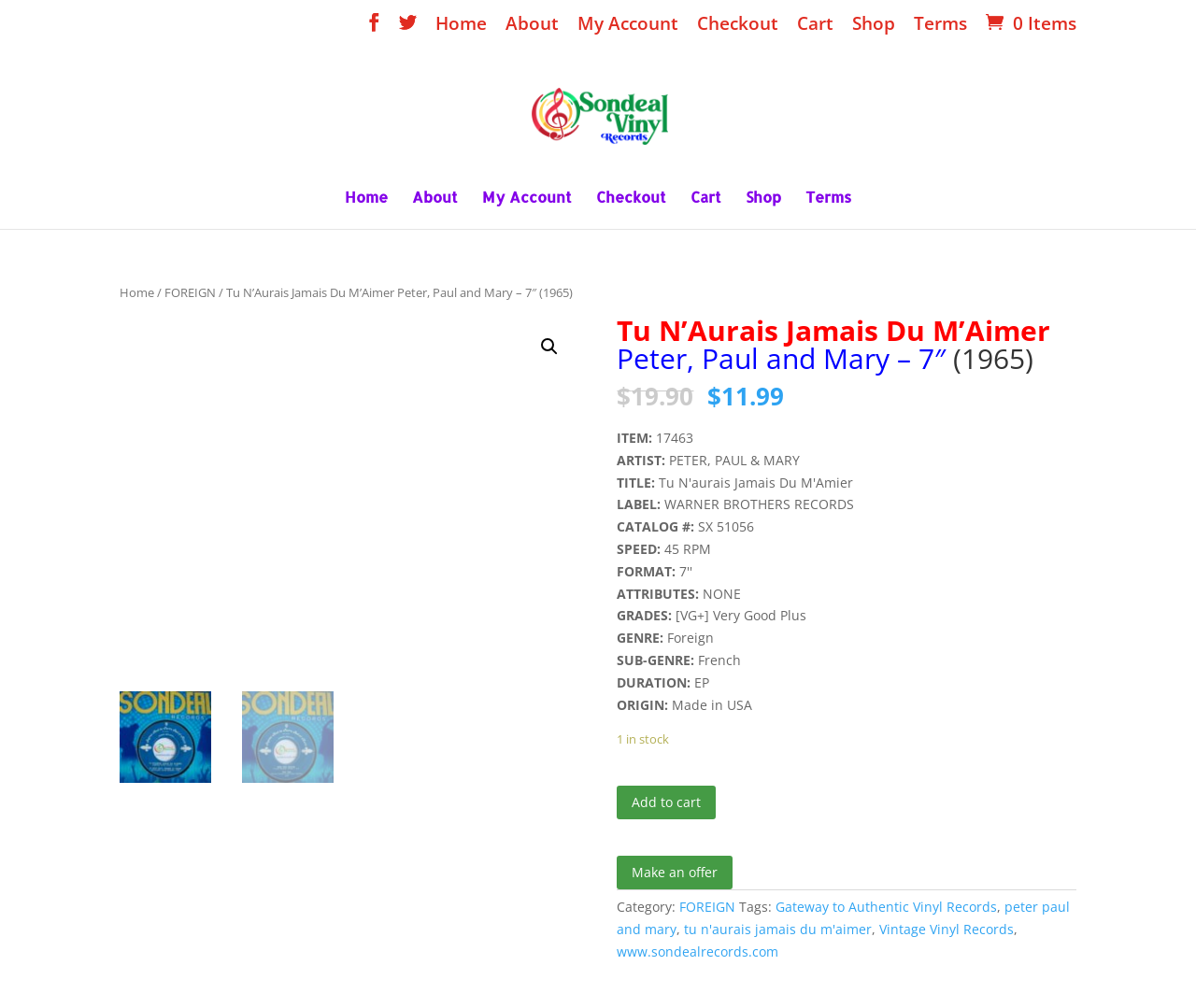Reply to the question below using a single word or brief phrase:
What is the genre of the vinyl record?

Foreign